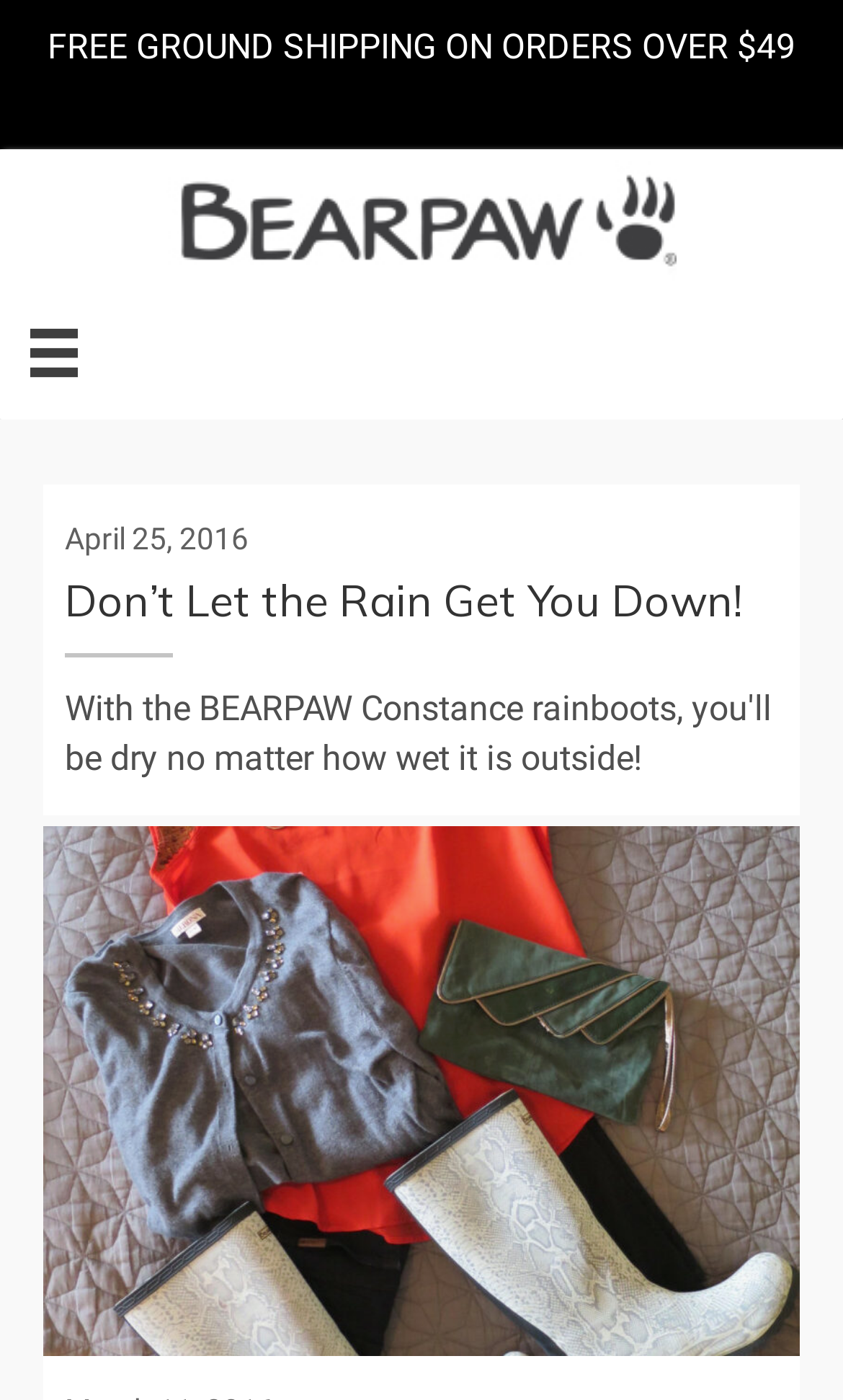Create an in-depth description of the webpage, covering main sections.

The webpage appears to be a blog or article page from BEARPAW Style, with a focus on rain boots. At the top of the page, there is a link to "FREE GROUND SHIPPING ON ORDERS OVER $49" and the BEARPAW logo, which is an image with the text "BEARPAW" next to it. 

On the top left, there is a "Menu" button. Below the logo, there is a heading that reads "Don’t Let the Rain Get You Down!" which is also a link. This heading is accompanied by a date, "April 25, 2016", and a large image that takes up most of the width of the page, showing a flat lay of rain boots, likely the main content of the article.